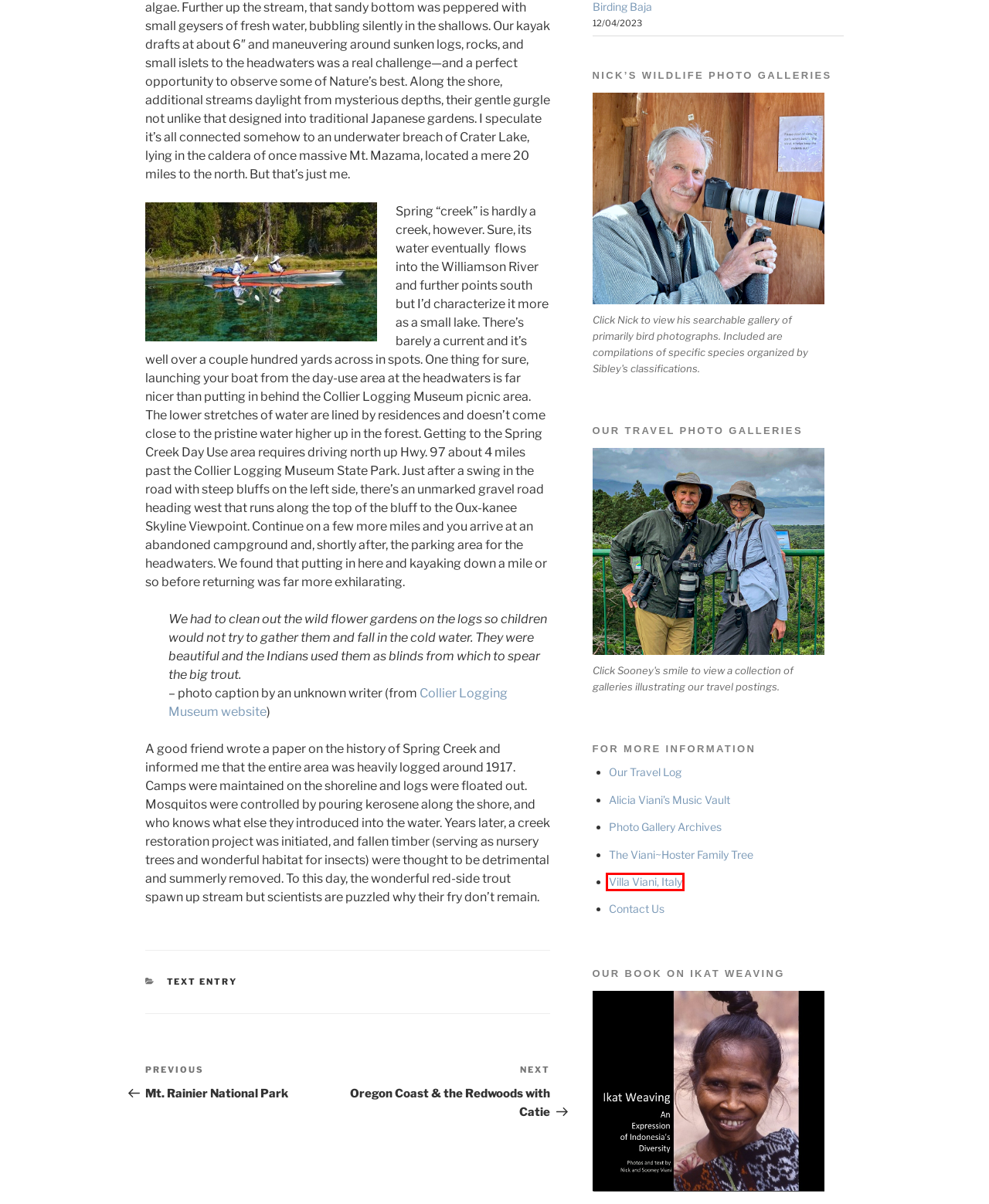You are presented with a screenshot of a webpage that includes a red bounding box around an element. Determine which webpage description best matches the page that results from clicking the element within the red bounding box. Here are the candidates:
A. Oregon Coast & the Redwoods with Catie – Musings From Paradise
B. Viani Family Tree – Musings From Paradise
C. Birding Baja – Musings From Paradise
D. Text Entry – Musings From Paradise
E. Mt. Rainier National Park – Musings From Paradise
F. Villa Viani, Italy – Musings From Paradise
G. Photo Gallery Archives – Musings From Paradise
H. So. Oregon Birds & More – All our wildlife images in one place ~ sobirds.us

F